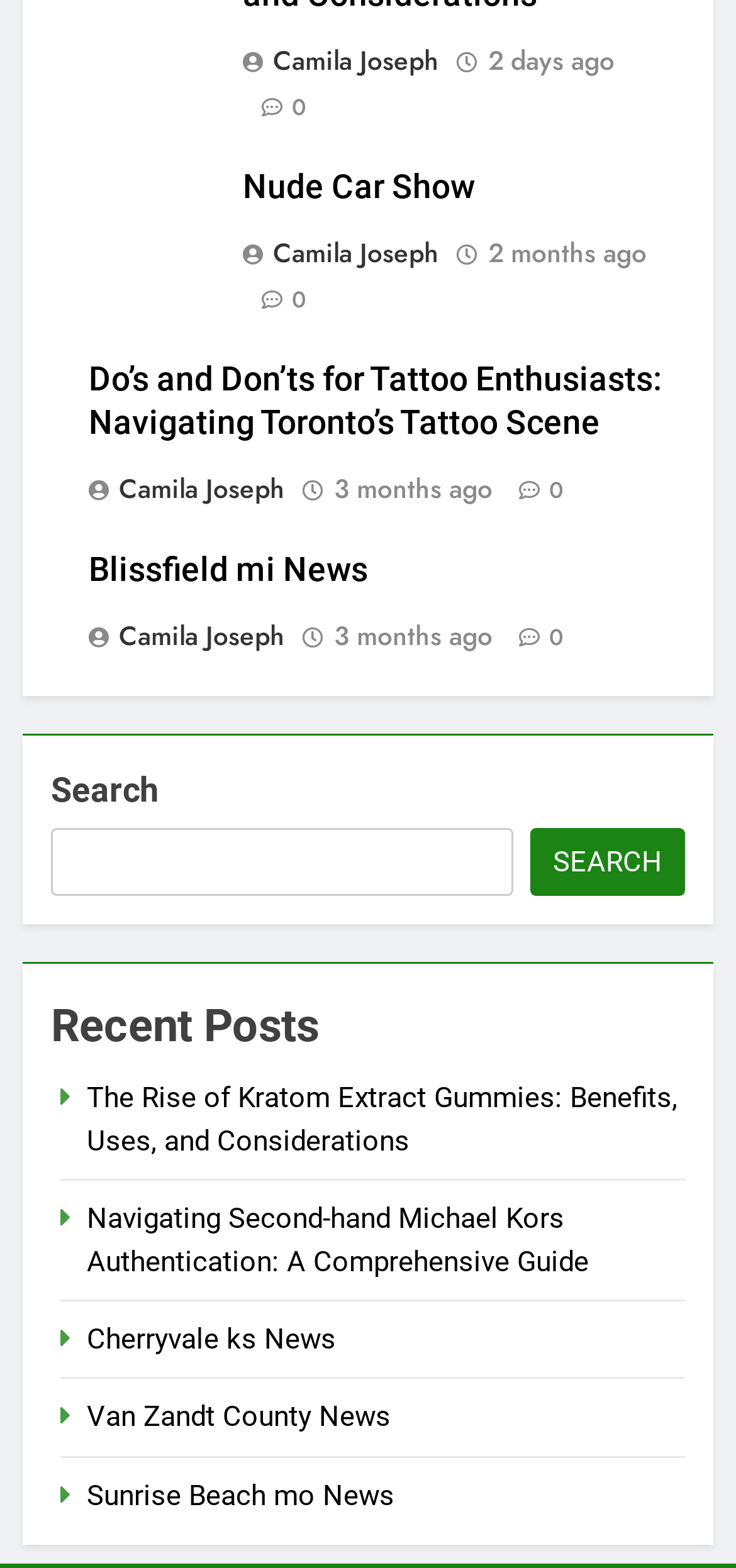Identify the bounding box coordinates of the clickable region to carry out the given instruction: "Read the article 'Nude Car Show'".

[0.329, 0.107, 0.645, 0.131]